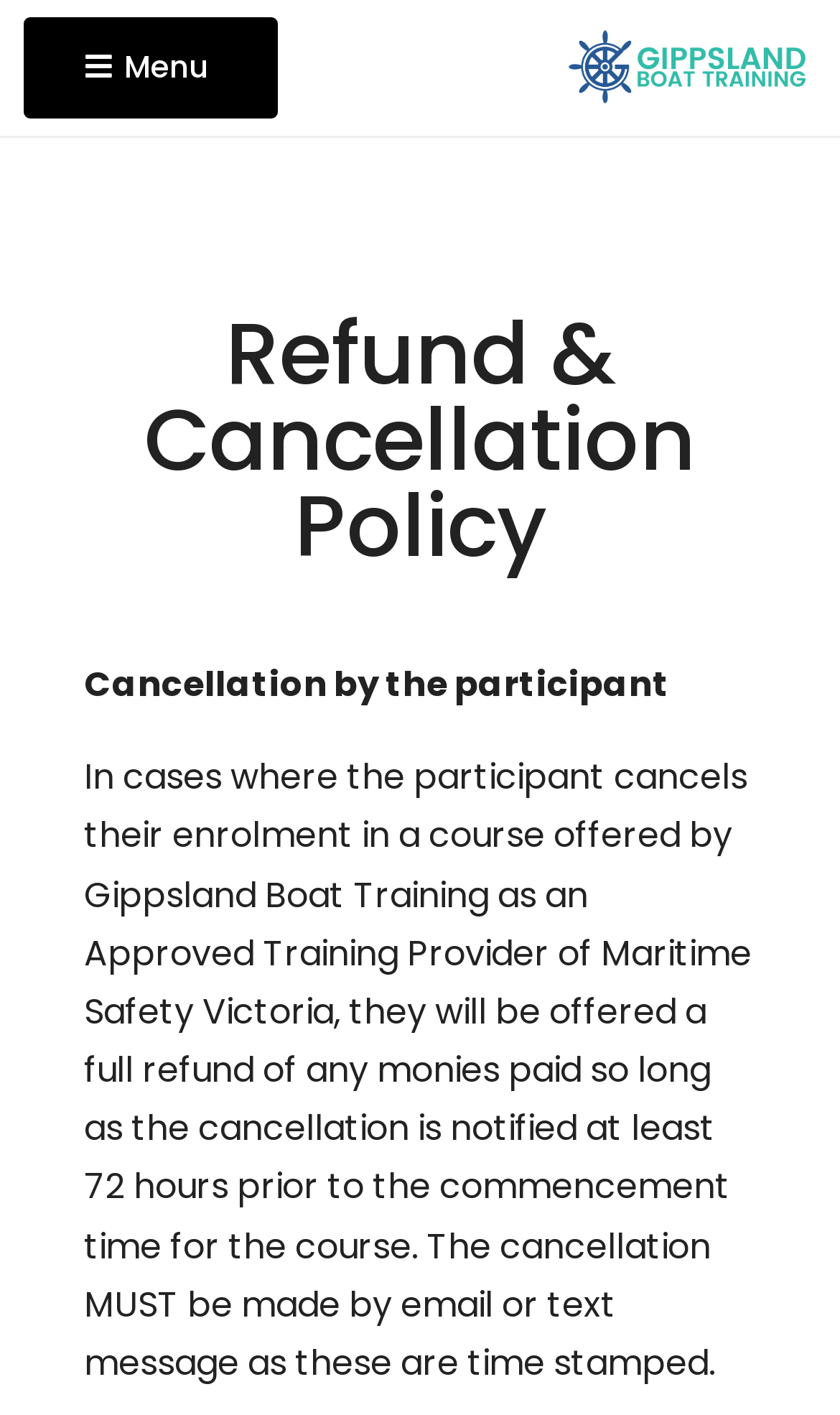Find the bounding box of the element with the following description: "Menu". The coordinates must be four float numbers between 0 and 1, formatted as [left, top, right, bottom].

[0.027, 0.012, 0.33, 0.084]